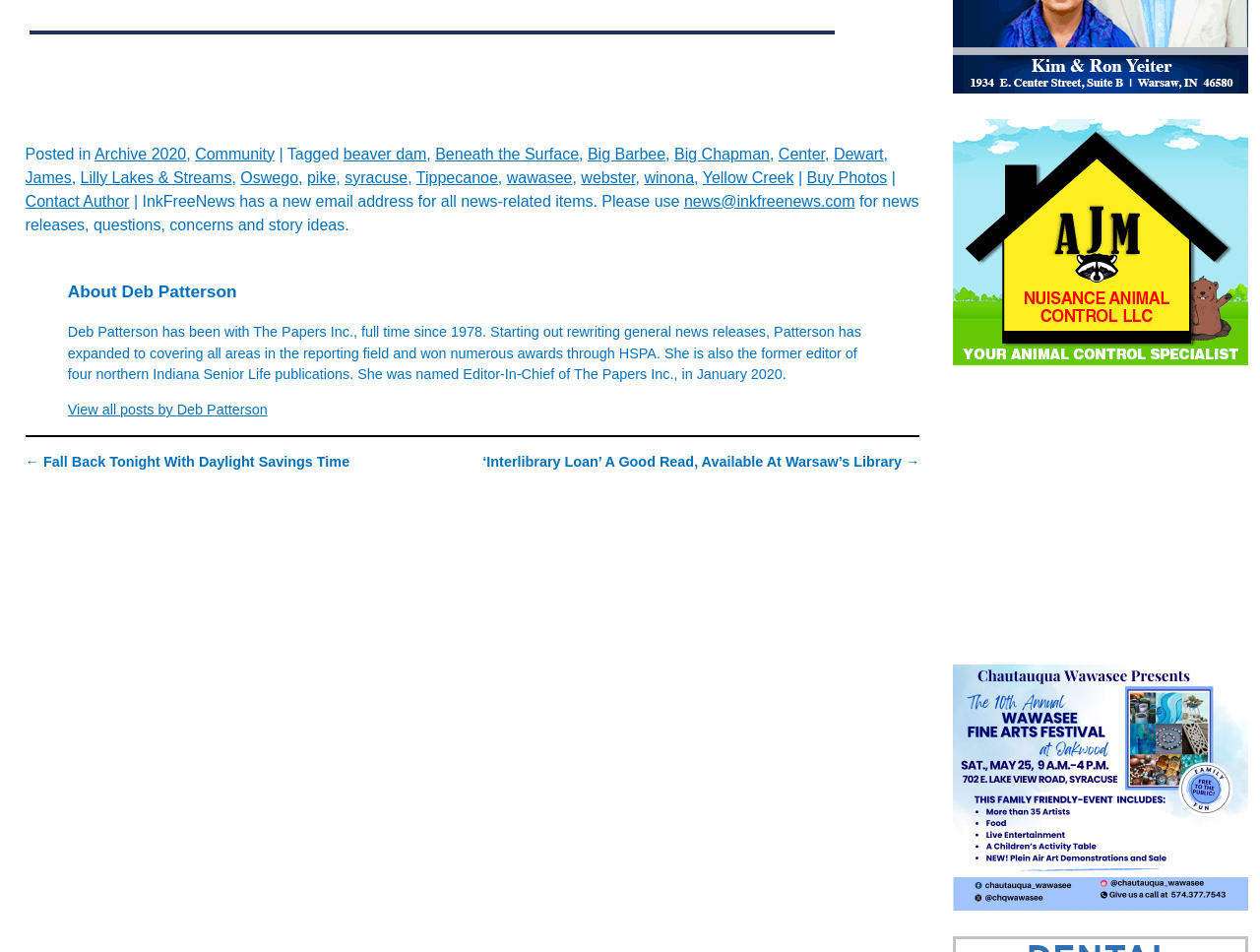Pinpoint the bounding box coordinates of the clickable area needed to execute the instruction: "View posts by Deb Patterson". The coordinates should be specified as four float numbers between 0 and 1, i.e., [left, top, right, bottom].

[0.054, 0.422, 0.212, 0.439]